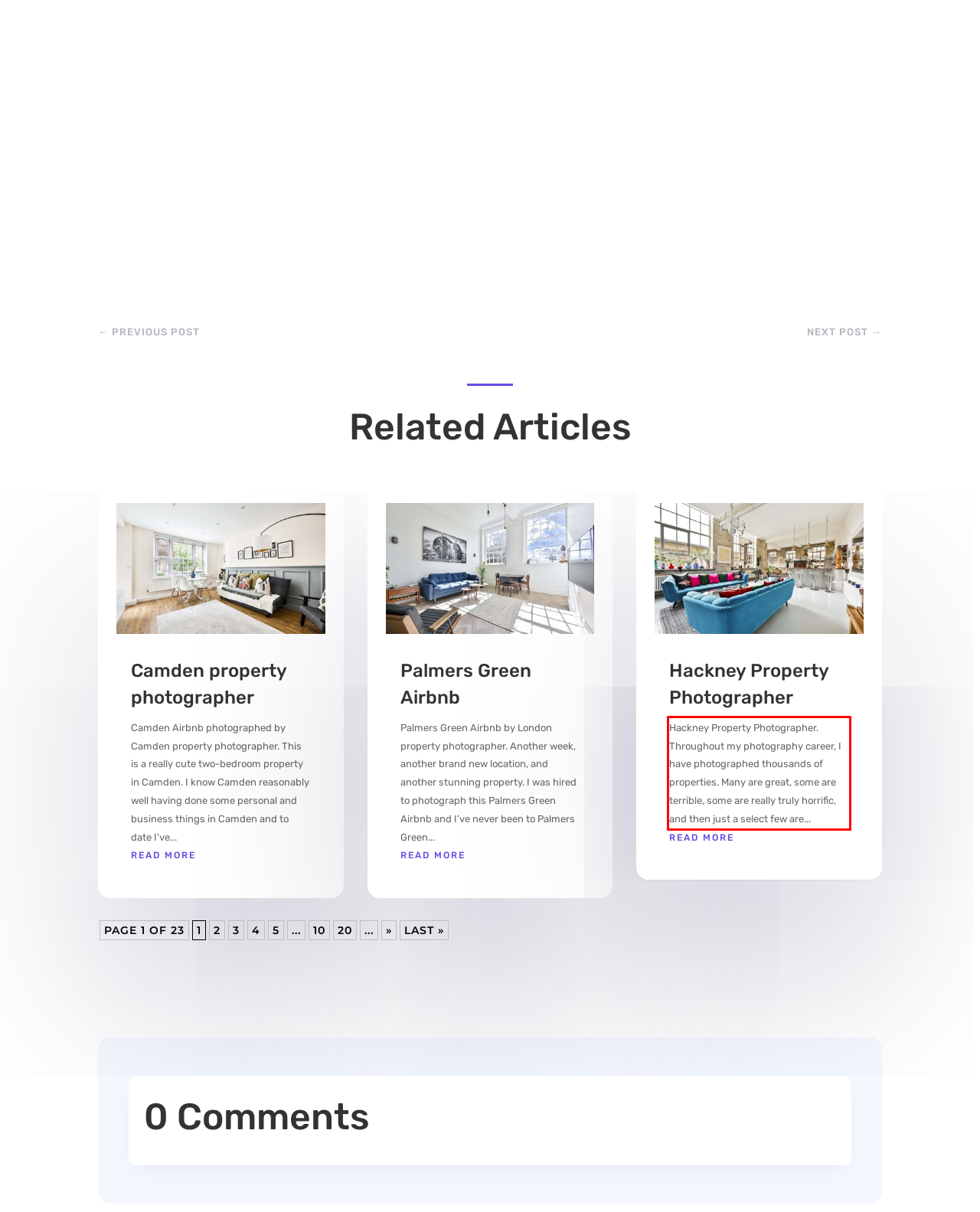Your task is to recognize and extract the text content from the UI element enclosed in the red bounding box on the webpage screenshot.

Hackney Property Photographer. Throughout my photography career, I have photographed thousands of properties. Many are great, some are terrible, some are really truly horrific, and then just a select few are...